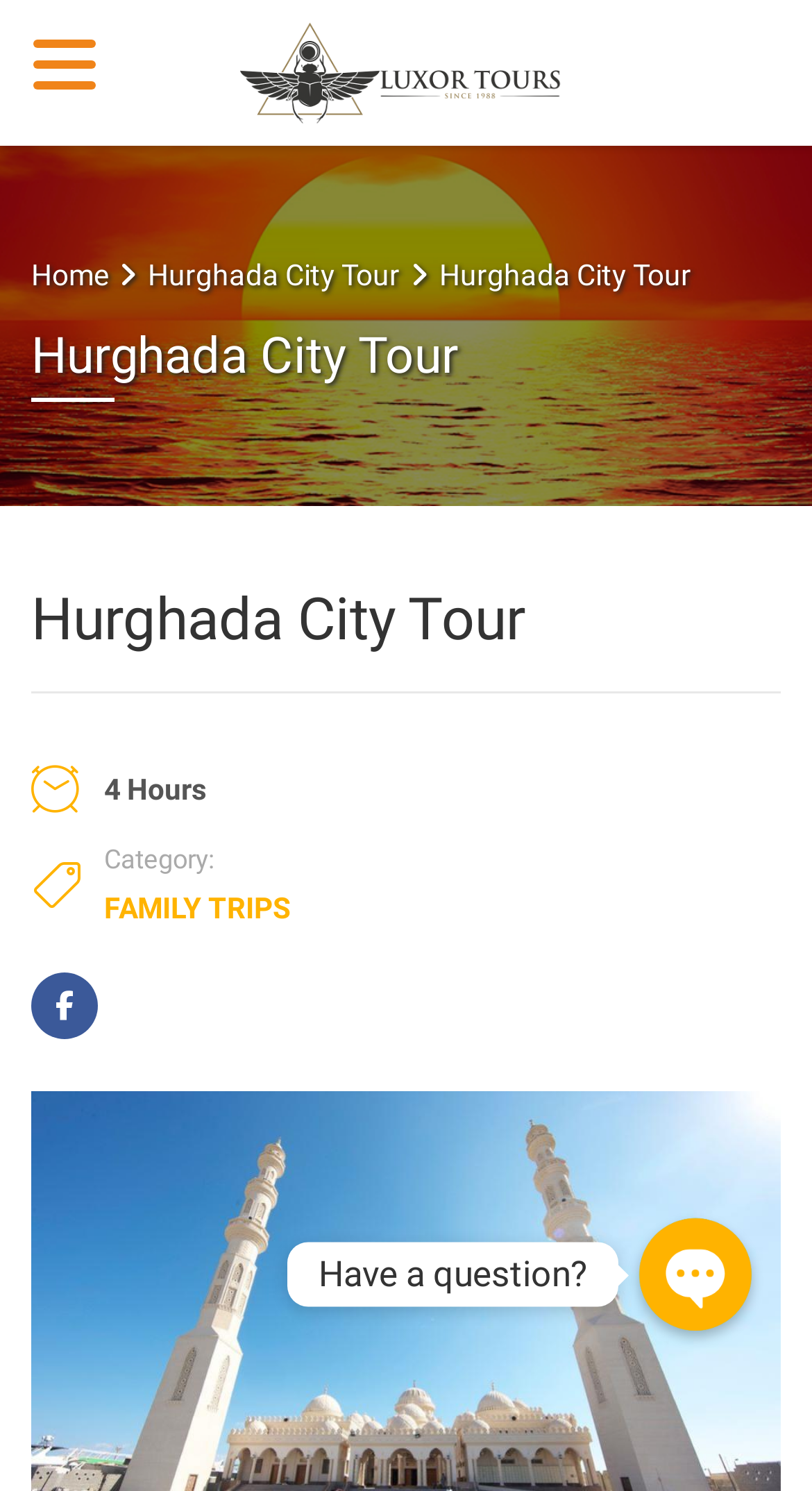What is the main heading of this webpage? Please extract and provide it.

Hurghada City Tour